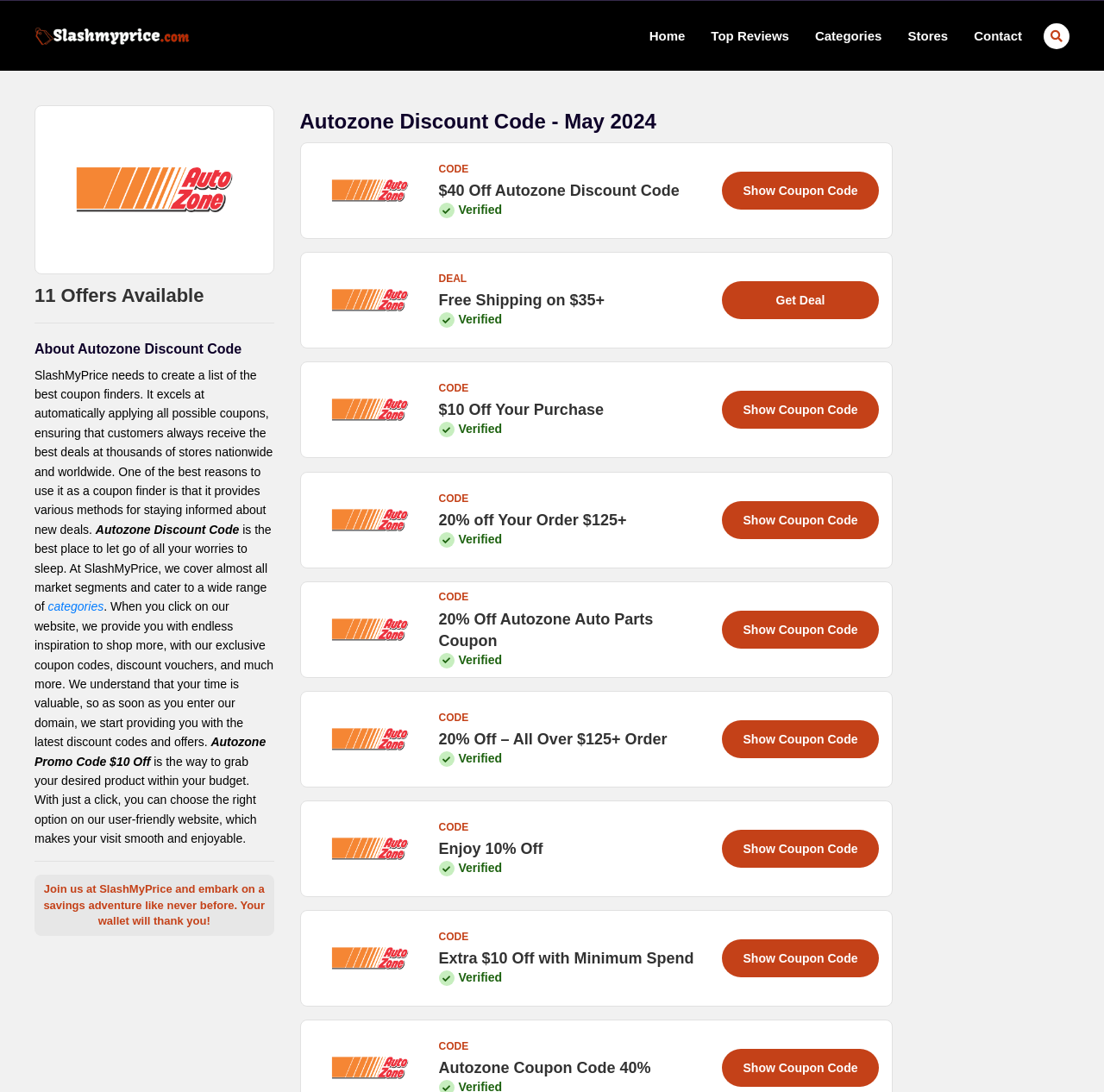Using the element description: "Show Coupon Code", determine the bounding box coordinates. The coordinates should be in the format [left, top, right, bottom], with values between 0 and 1.

[0.654, 0.961, 0.796, 0.996]